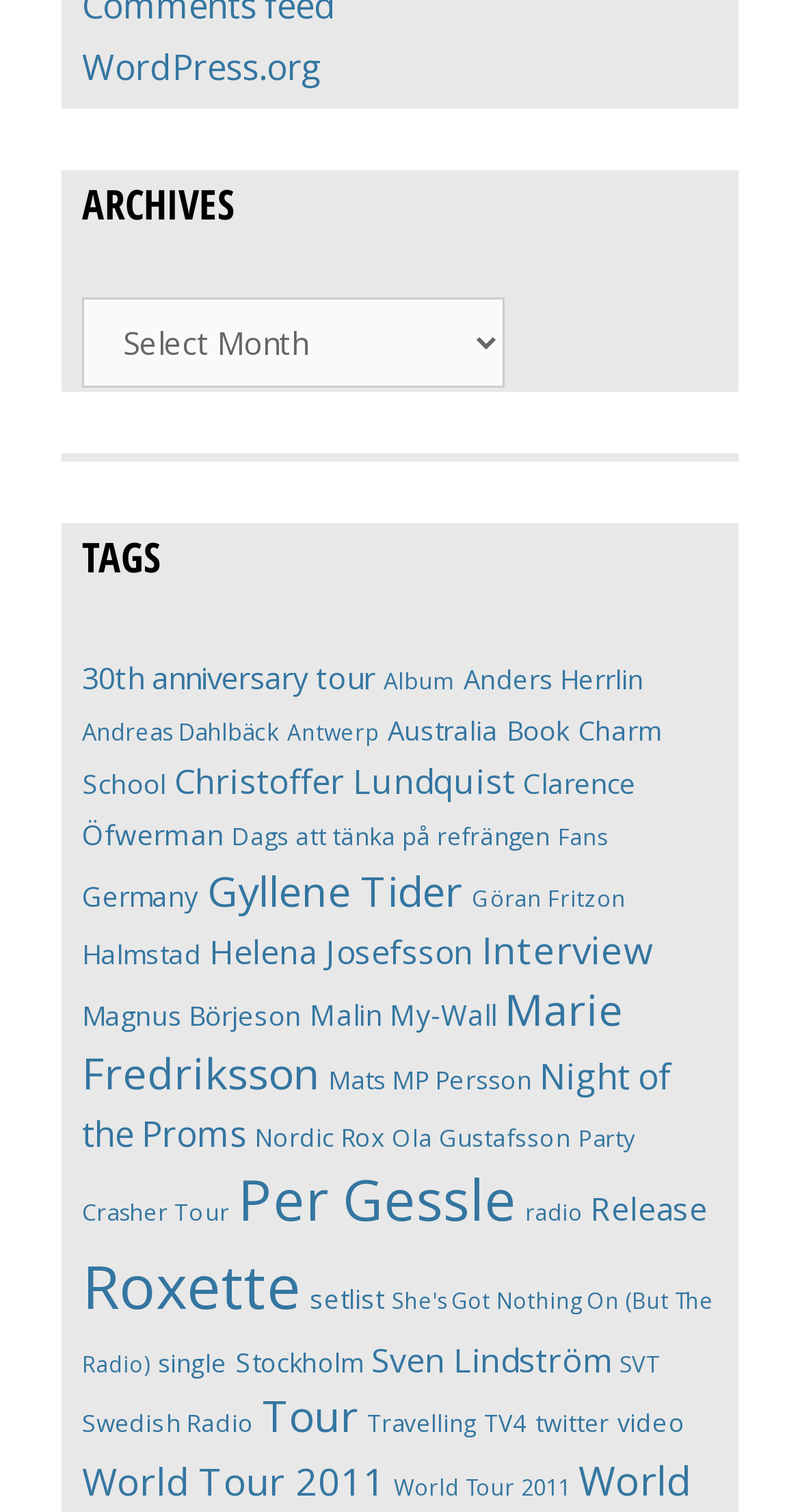Please identify the bounding box coordinates of the clickable area that will allow you to execute the instruction: "Explore the tag 'Australia'".

[0.485, 0.471, 0.623, 0.496]